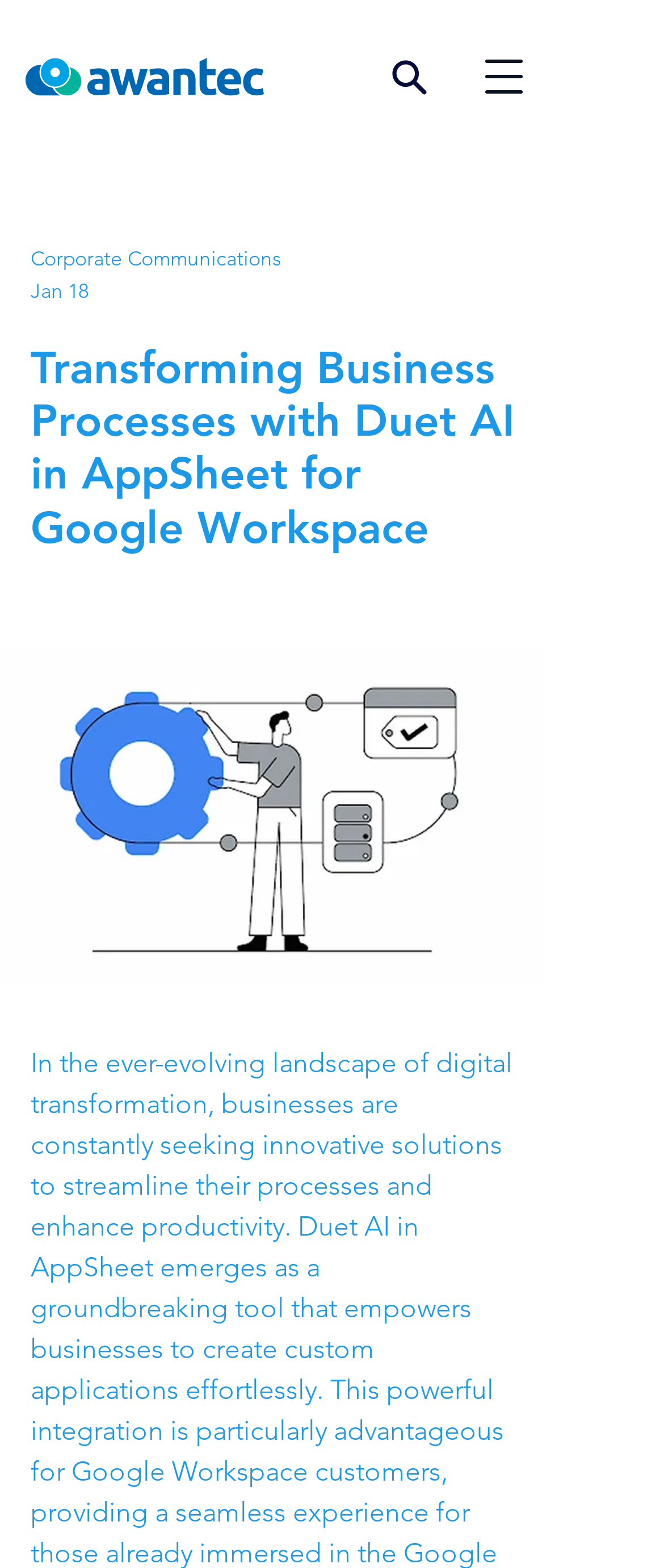What is the function of the button with a search icon?
Refer to the image and give a detailed answer to the question.

The webpage has a button element with the text 'Search', which implies that its function is to allow users to search for something.